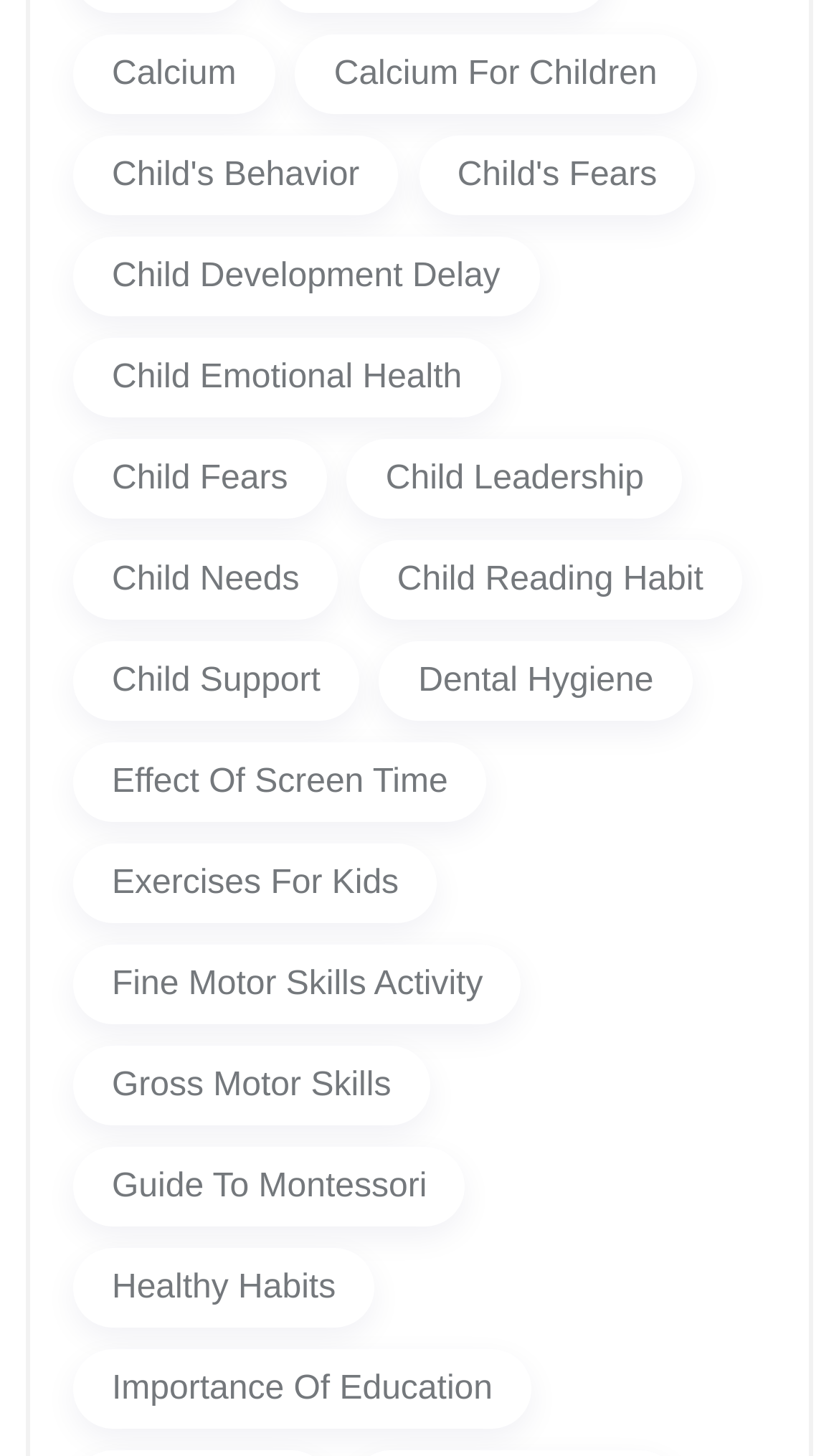What is the vertical position of the 'Child Emotional Health' link?
Ensure your answer is thorough and detailed.

I compared the y1 and y2 coordinates of the bounding boxes of the 'Child Emotional Health' and 'Child Fears' link elements, and since the y1 and y2 values of 'Child Emotional Health' are smaller, it appears above the 'Child Fears' link.